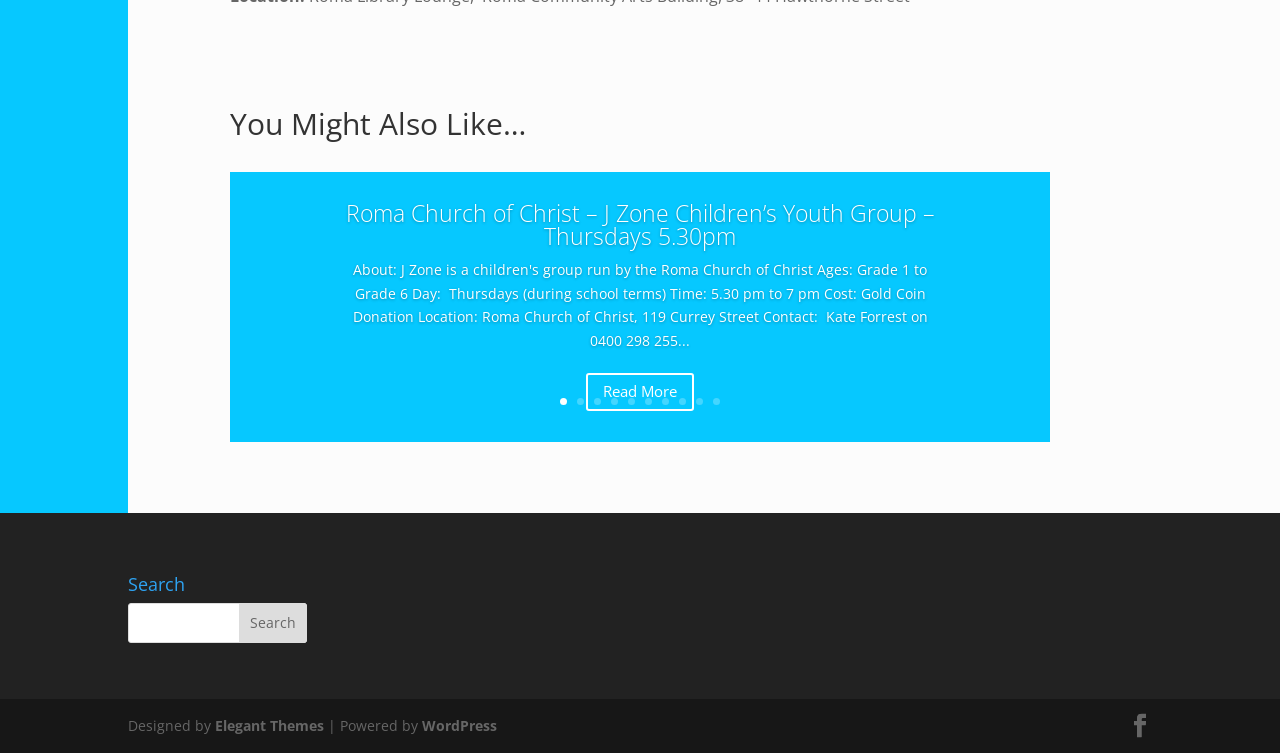Show the bounding box coordinates of the region that should be clicked to follow the instruction: "Click on 'Search'."

[0.187, 0.8, 0.24, 0.853]